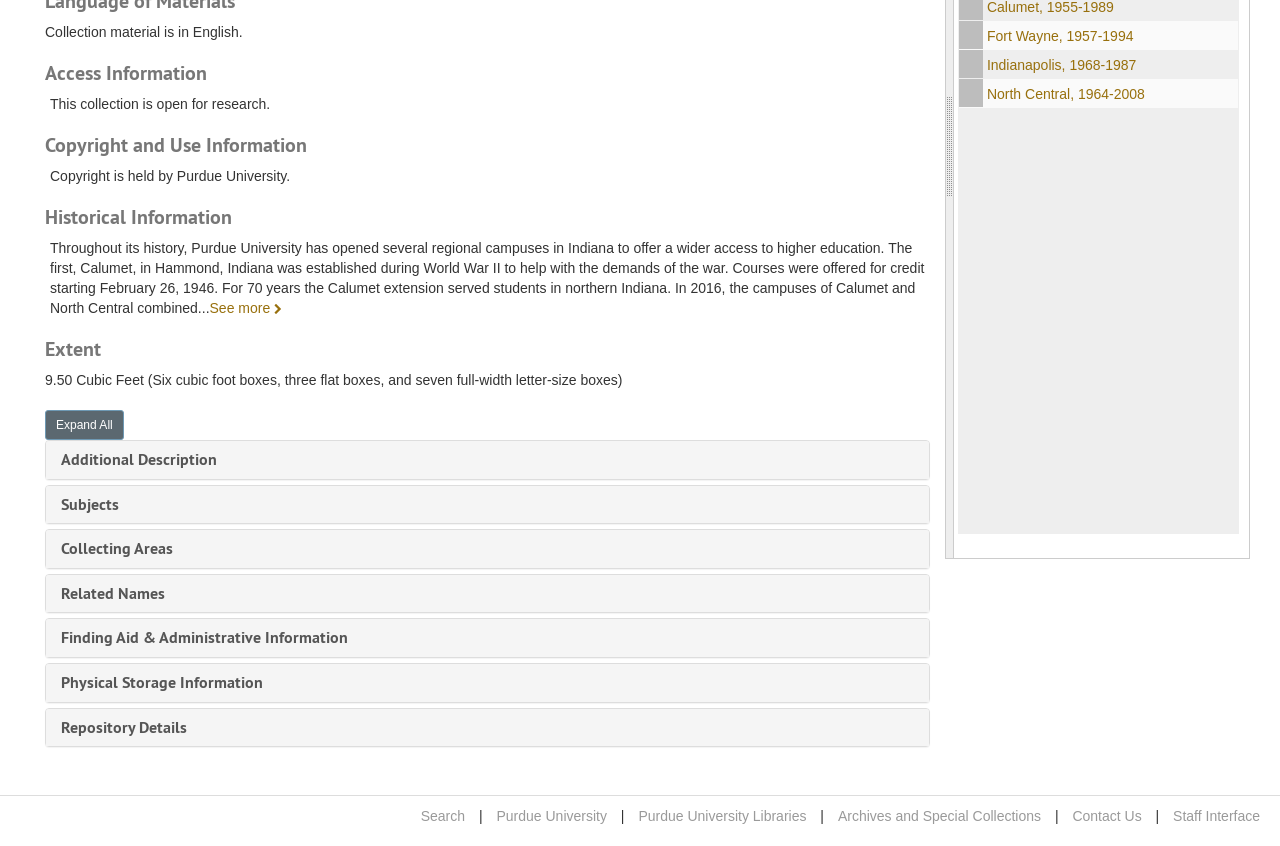Predict the bounding box coordinates for the UI element described as: "Archives and Special Collections". The coordinates should be four float numbers between 0 and 1, presented as [left, top, right, bottom].

[0.655, 0.955, 0.813, 0.974]